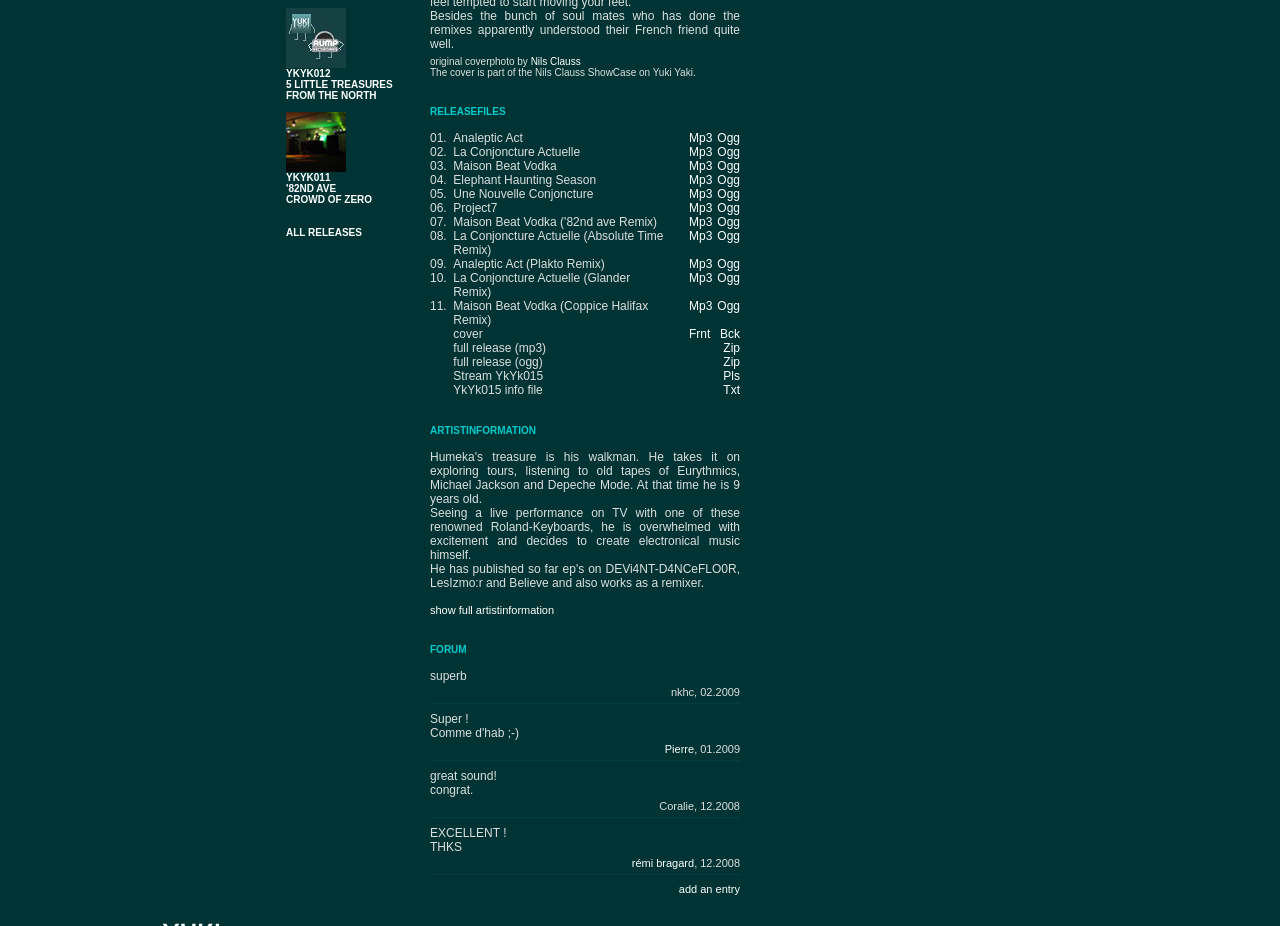Can you find the bounding box coordinates for the UI element given this description: "show full artistinformation"? Provide the coordinates as four float numbers between 0 and 1: [left, top, right, bottom].

[0.336, 0.652, 0.433, 0.665]